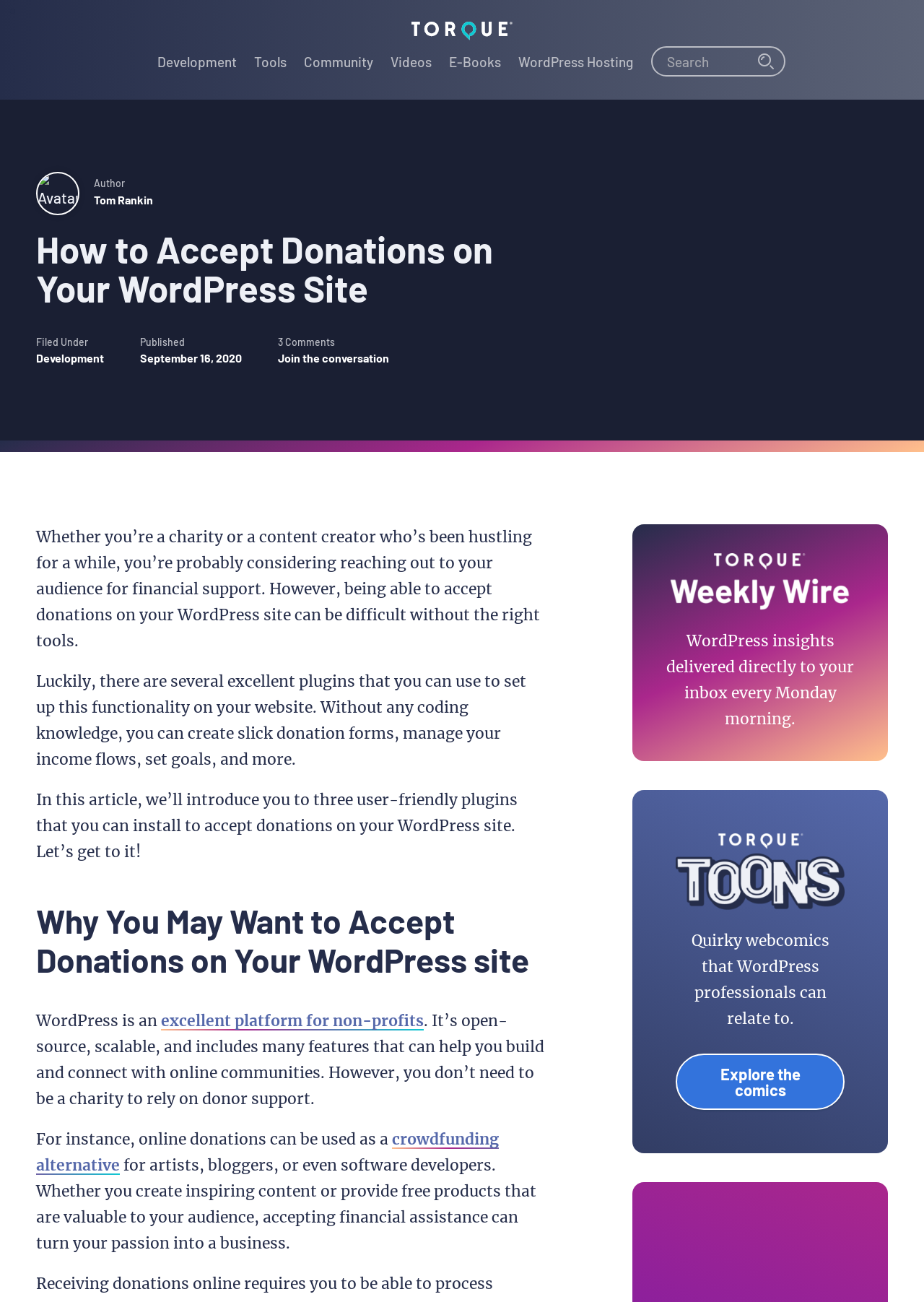Identify the main heading of the webpage and provide its text content.

How to Accept Donations on Your WordPress Site